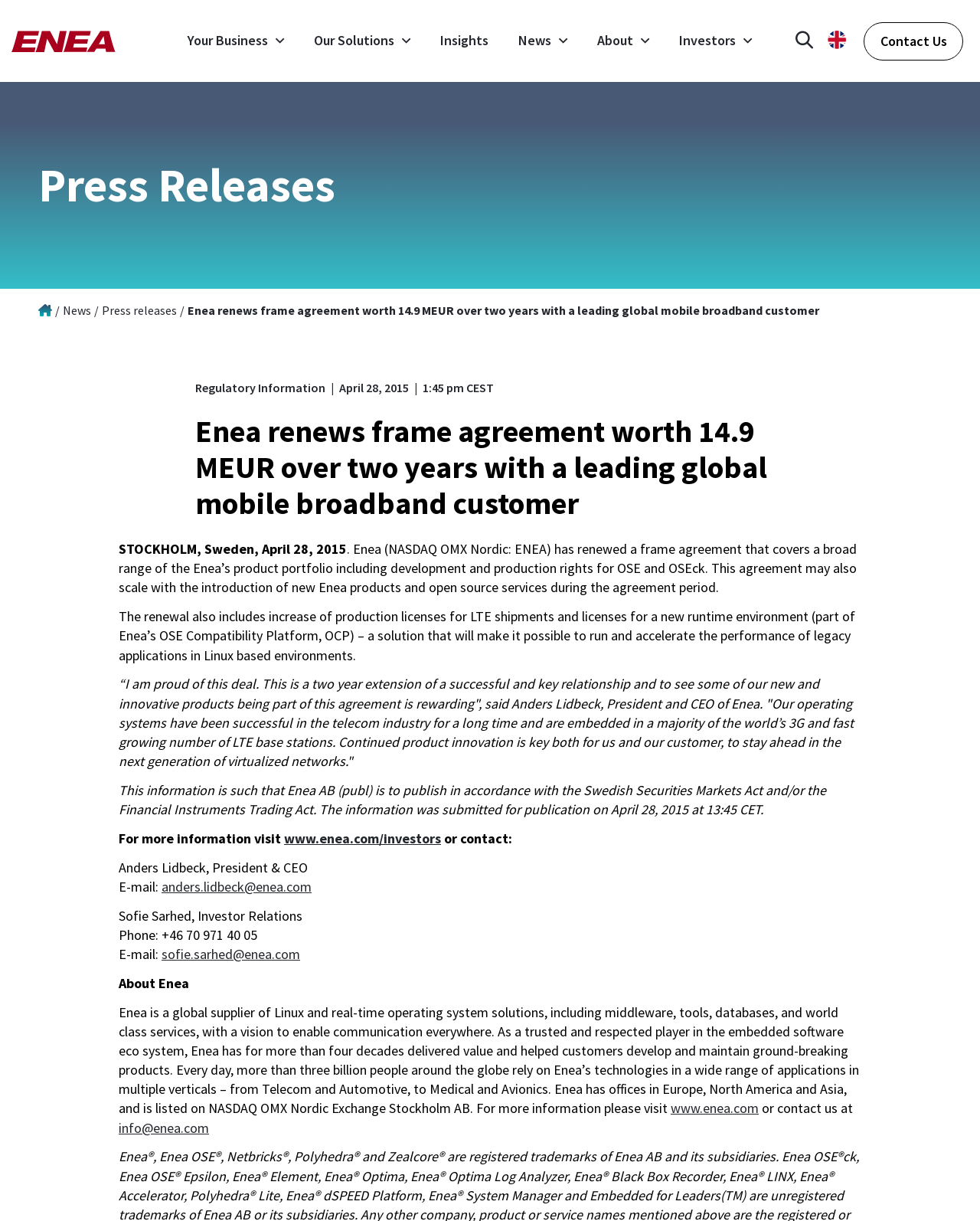Identify the bounding box coordinates of the element that should be clicked to fulfill this task: "Select language". The coordinates should be provided as four float numbers between 0 and 1, i.e., [left, top, right, bottom].

[0.845, 0.0, 0.87, 0.067]